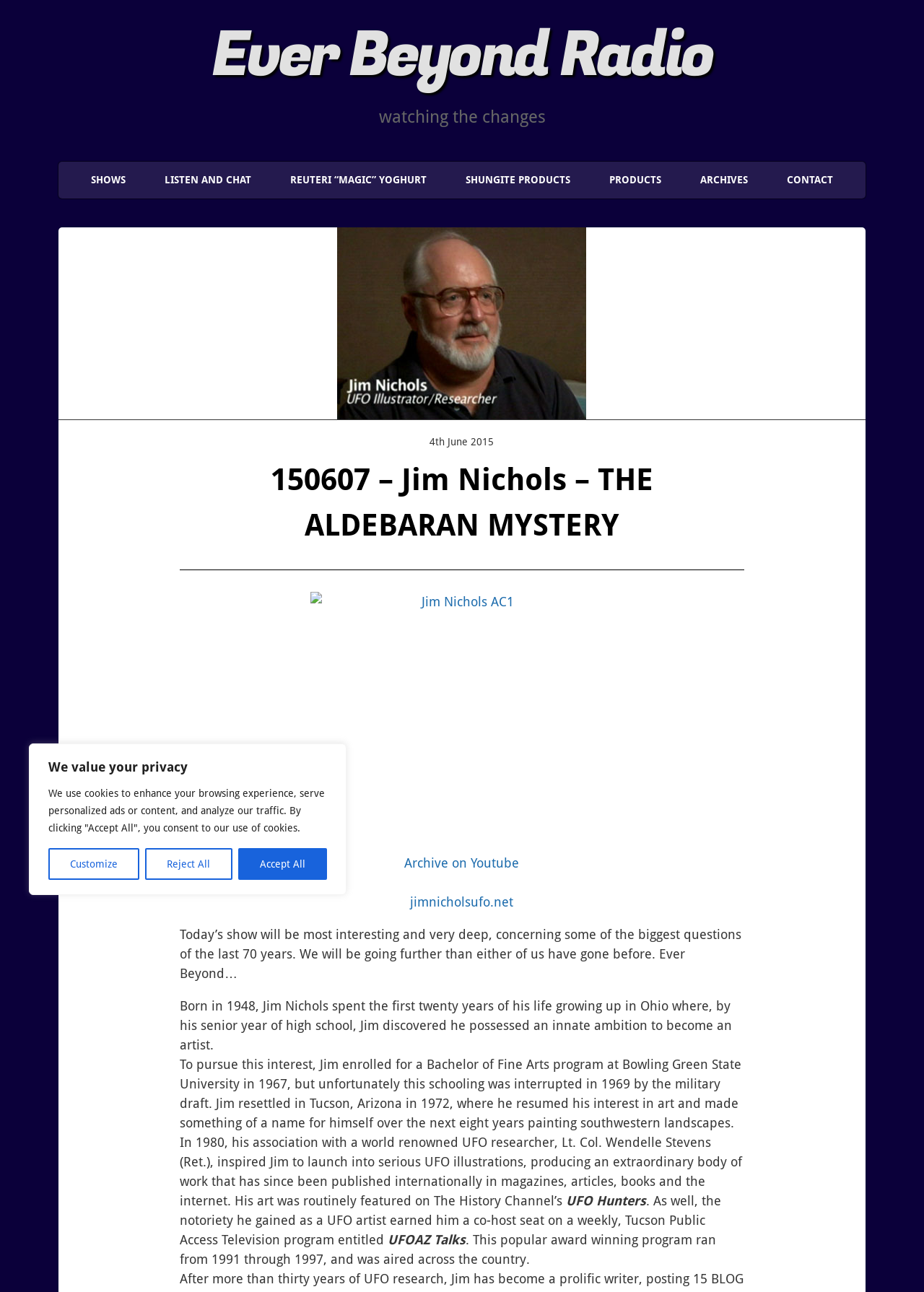What is the name of the radio show? Refer to the image and provide a one-word or short phrase answer.

Ever Beyond Radio